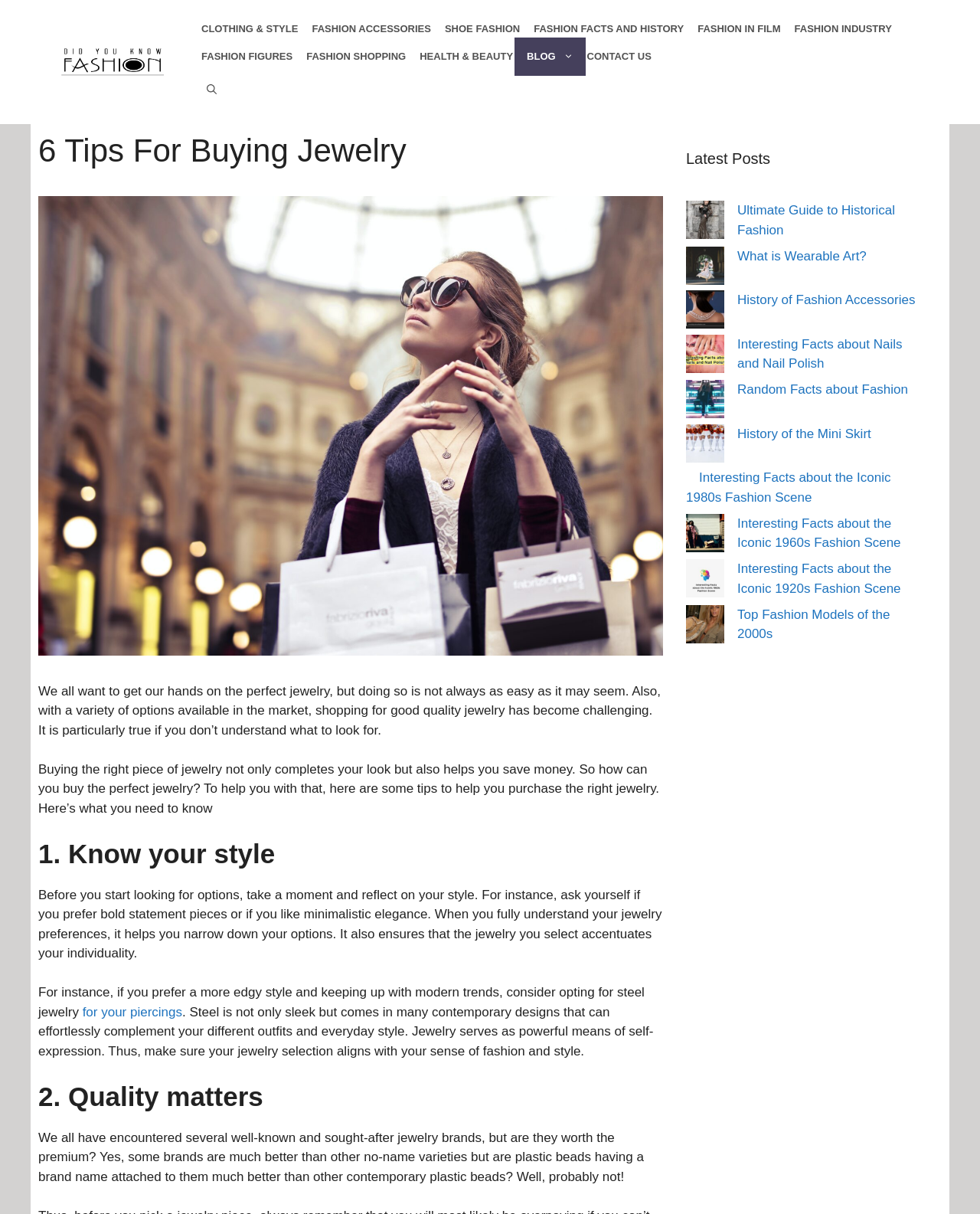Identify the bounding box of the UI component described as: "Fashion in Film".

[0.699, 0.008, 0.809, 0.04]